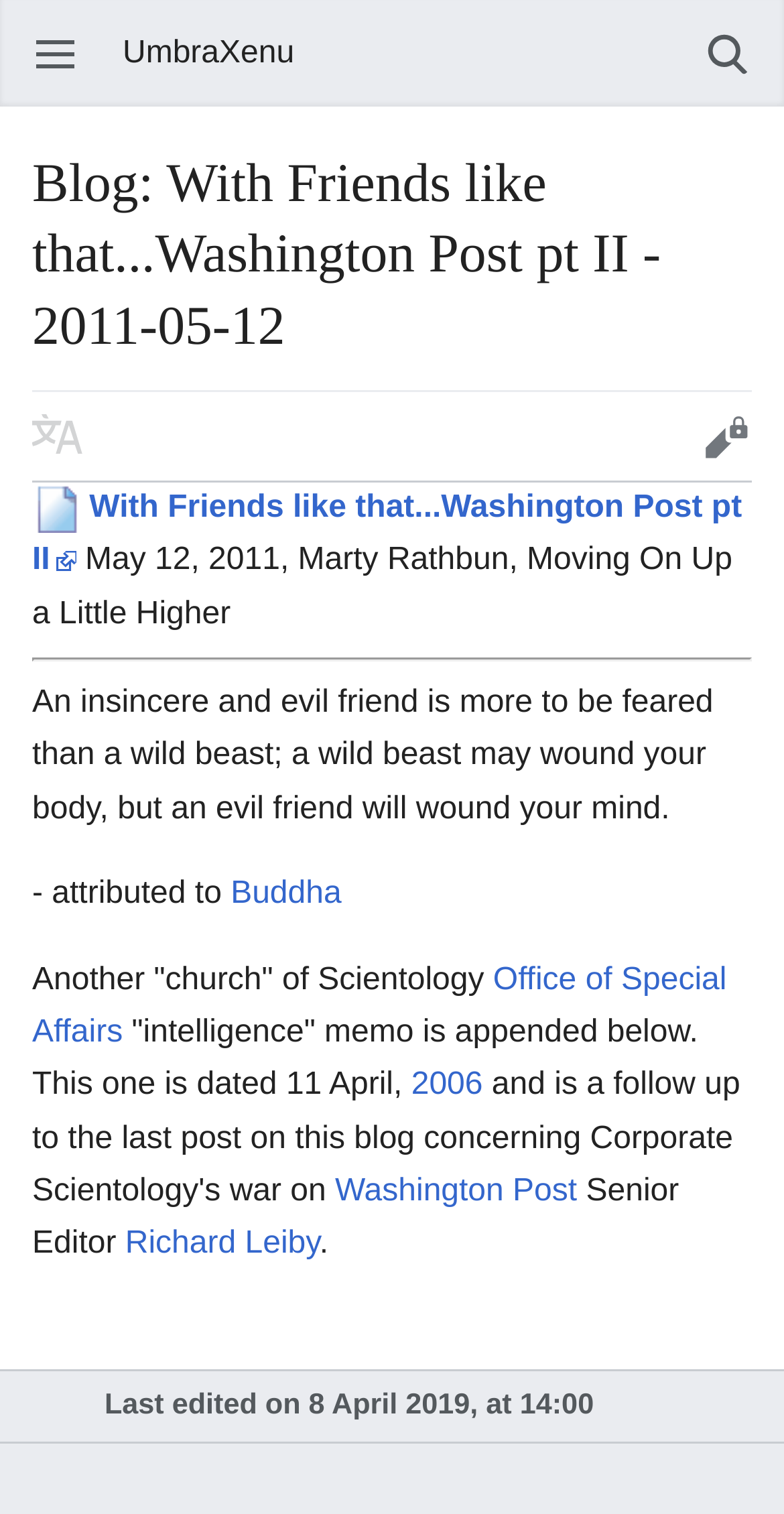Give a comprehensive overview of the webpage, including key elements.

This webpage appears to be a blog post titled "Blog: With Friends like that...Washington Post pt II - 2011-05-12" by Marty Rathbun. At the top, there is a main menu link and a search button. Below that, there is a heading with the title of the blog post, accompanied by a small image on the left.

The main content of the blog post starts with a quote "An insincere and evil friend is more to be feared than a wild beast; a wild beast may wound your body, but an evil friend will wound your mind" attributed to Buddha. Below the quote, there is a paragraph of text discussing "Another 'church' of Scientology" and an "intelligence" memo.

The memo is dated 11 April 2006, and there are links to the Washington Post and its Senior Editor, Richard Leiby. At the very bottom of the page, there is a note indicating that the page was last edited on 8 April 2019, at 14:00.

On the right side of the page, there are several links, including "Add this page to your watchlist" and "Open main menu". There is also a link to an image "F0.png" which is displayed on the page. Overall, the webpage has a simple layout with a focus on the blog post content.